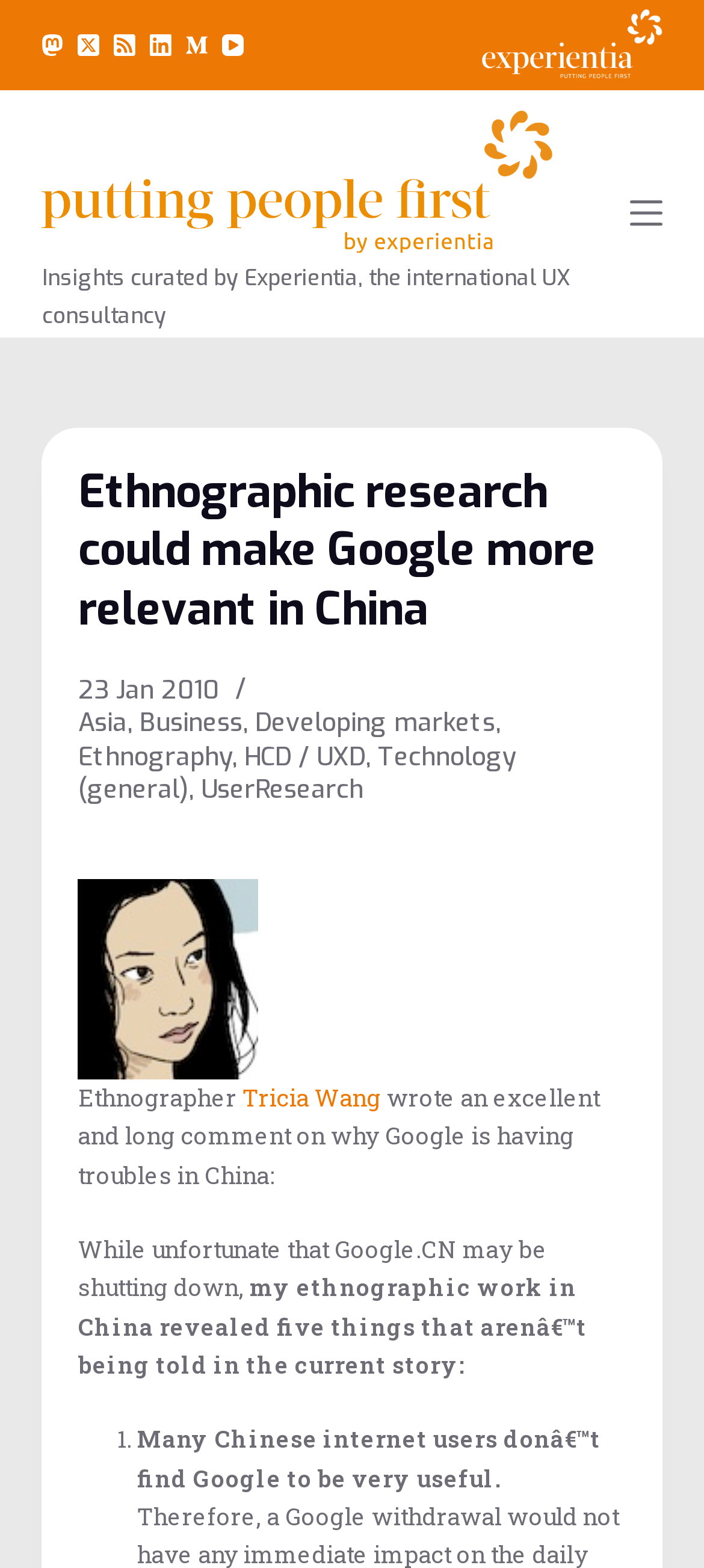Can you locate the main headline on this webpage and provide its text content?

Ethnographic research could make Google more relevant in China